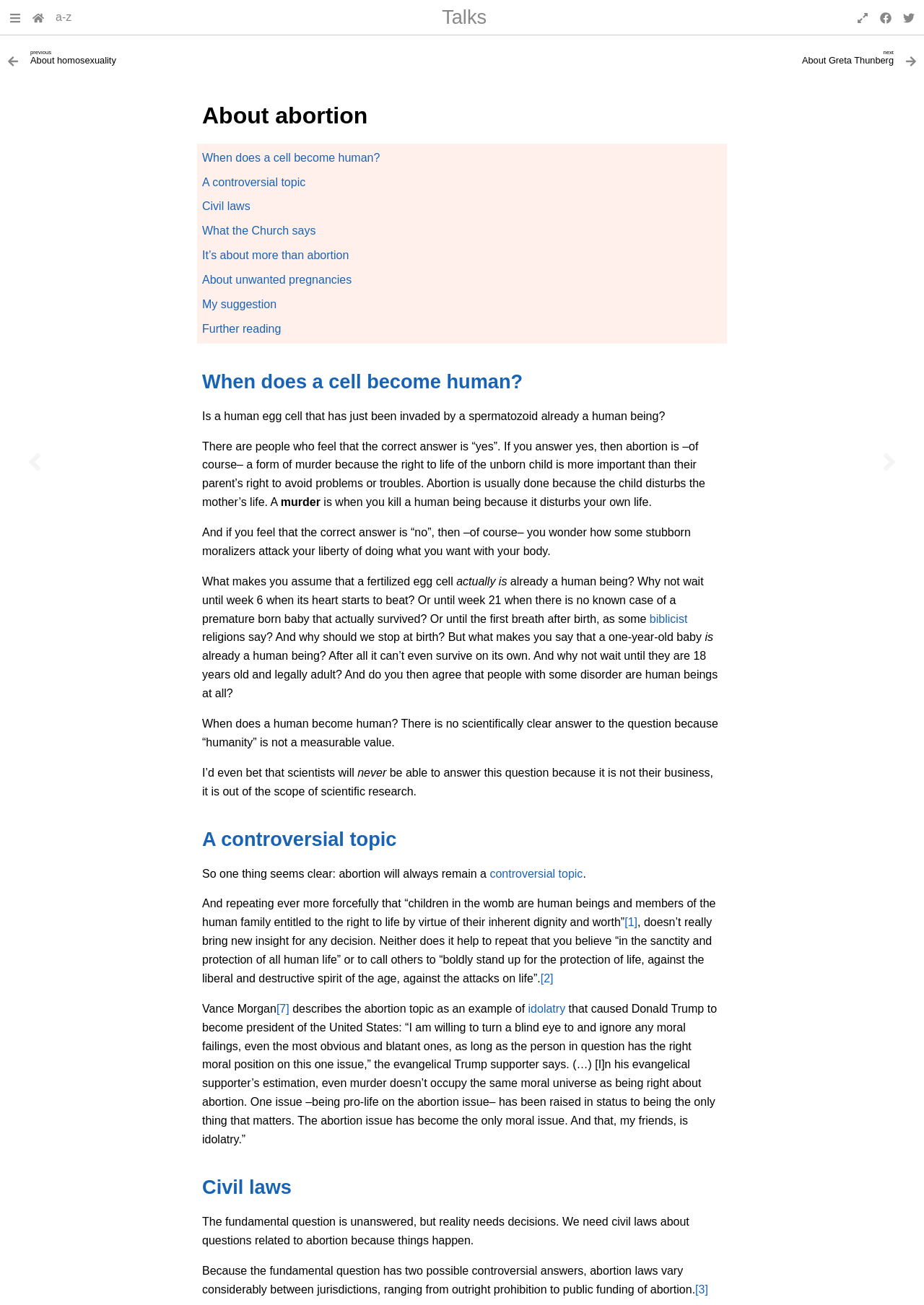Identify the coordinates of the bounding box for the element that must be clicked to accomplish the instruction: "Expand sidebar".

[0.004, 0.004, 0.029, 0.023]